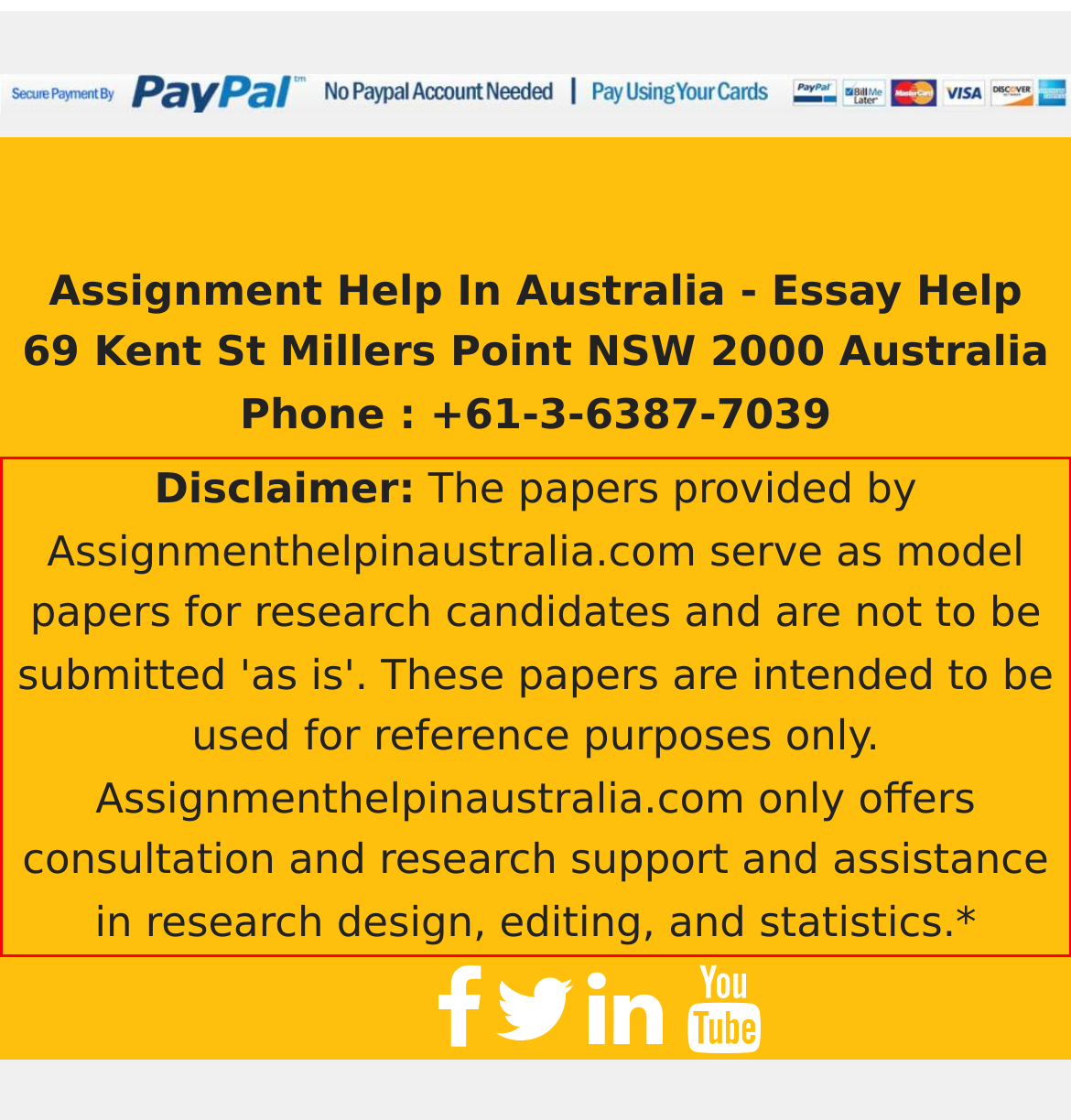You have a screenshot of a webpage with a UI element highlighted by a red bounding box. Use OCR to obtain the text within this highlighted area.

Disclaimer: The papers provided by Assignmenthelpinaustralia.com serve as model papers for research candidates and are not to be submitted 'as is'. These papers are intended to be used for reference purposes only. Assignmenthelpinaustralia.com only offers consultation and research support and assistance in research design, editing, and statistics.*